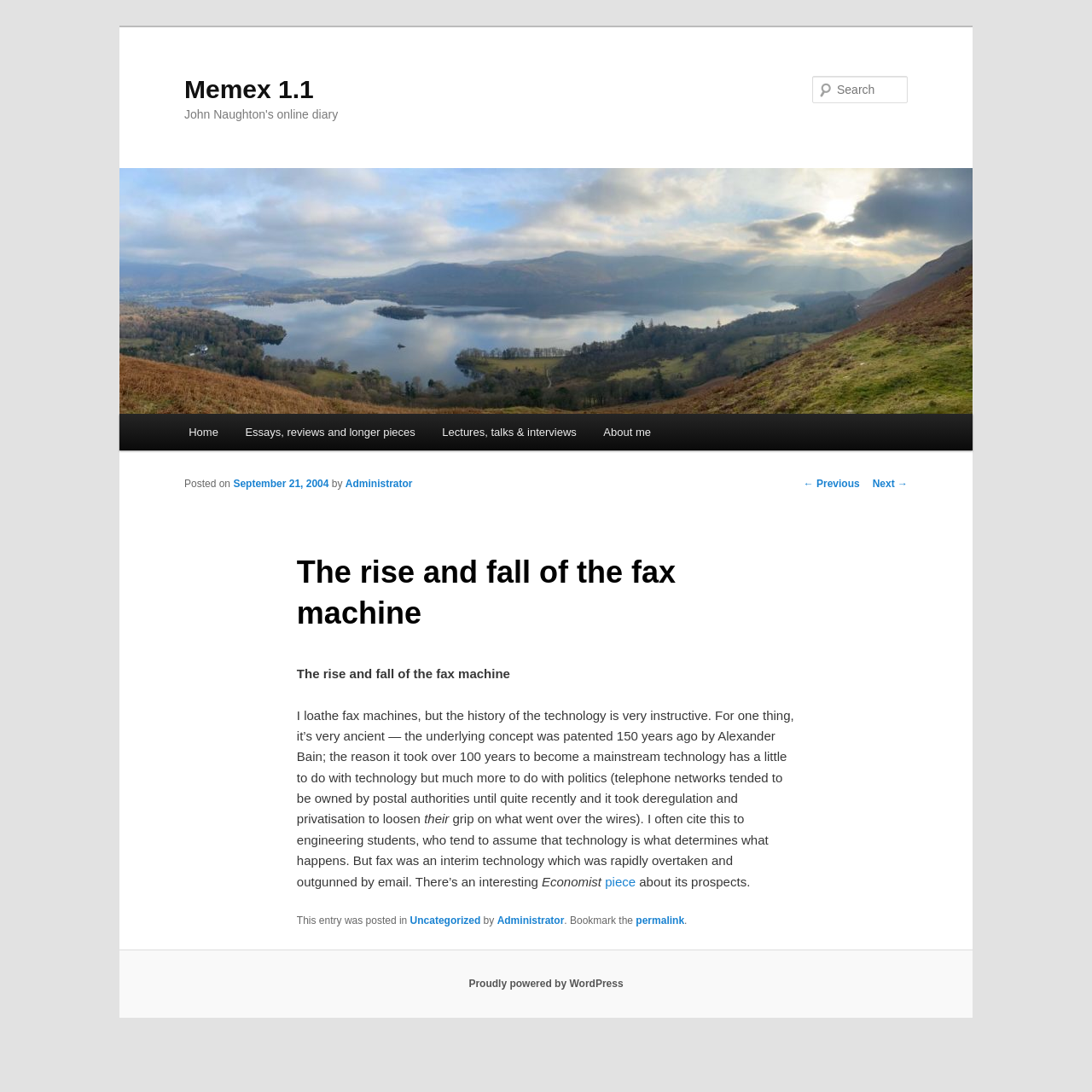Determine the bounding box for the UI element that matches this description: "Administrator".

[0.455, 0.838, 0.517, 0.849]